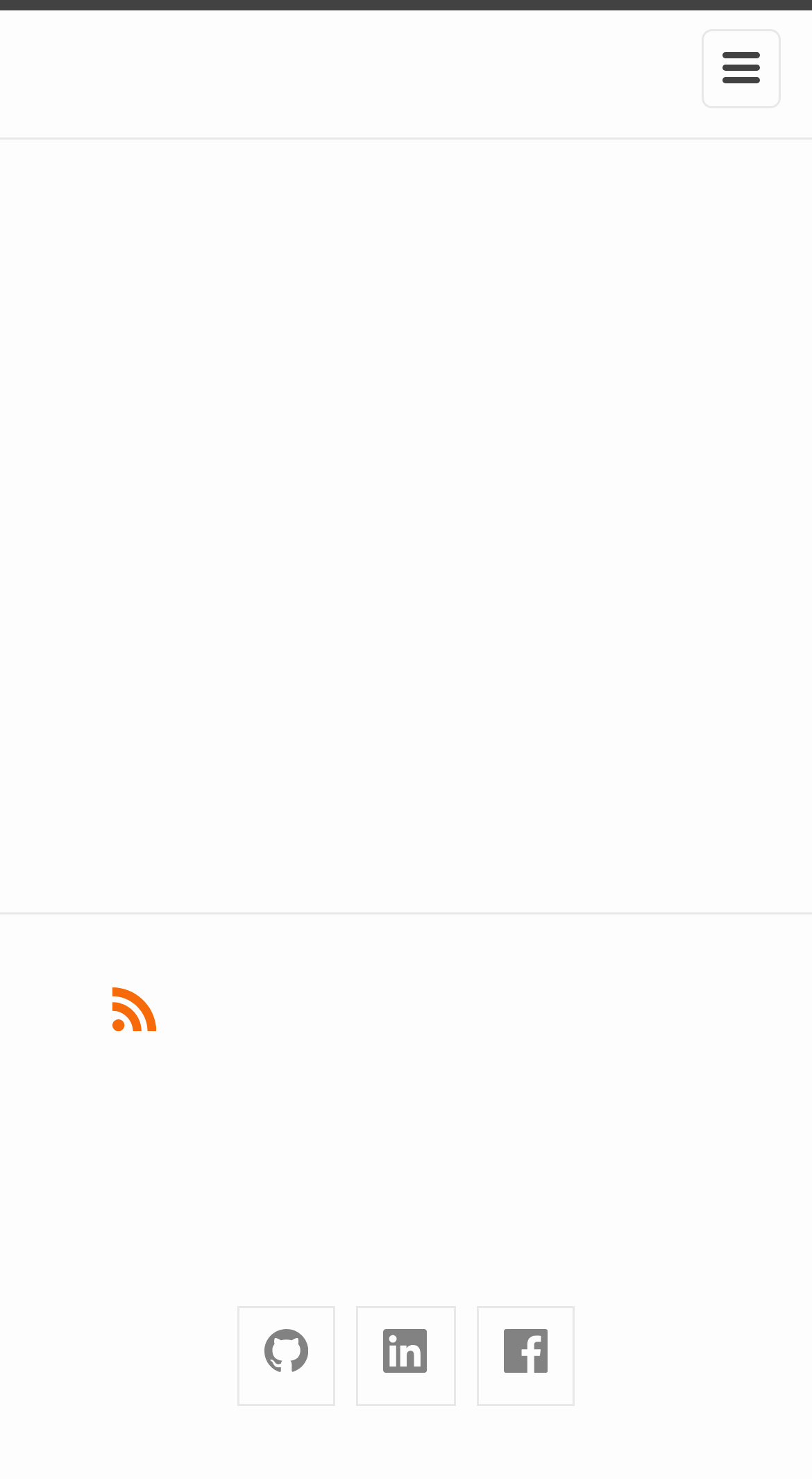Please answer the following question using a single word or phrase: How many social media links are present?

3